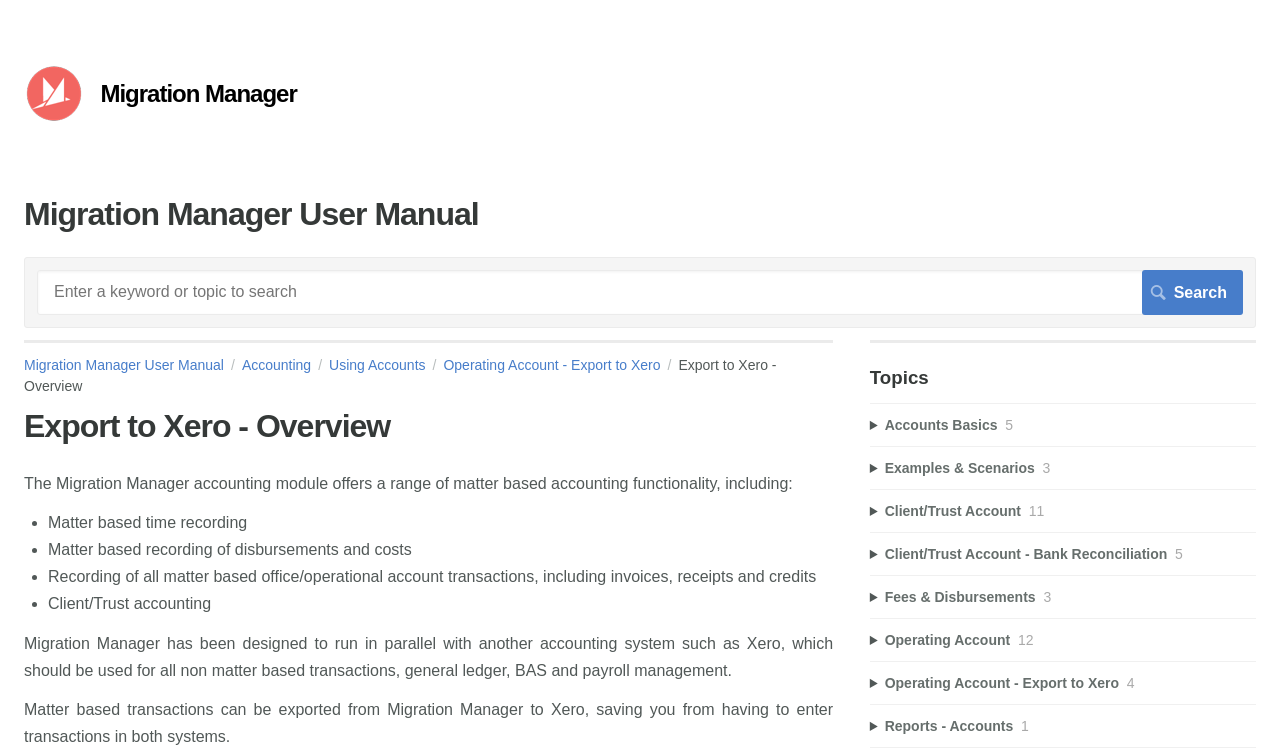What is the purpose of Migration Manager?
From the image, respond using a single word or phrase.

Matter based accounting